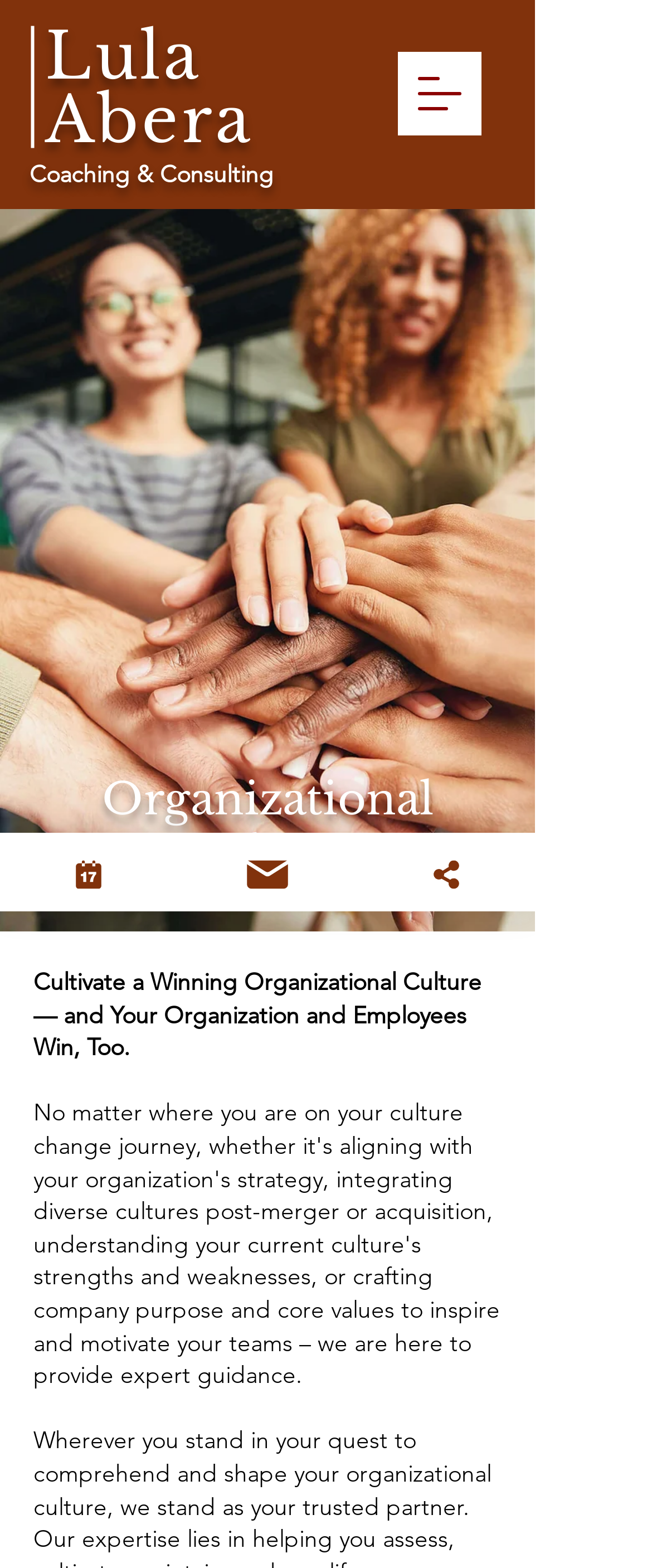Respond with a single word or short phrase to the following question: 
What is the image above the heading 'Organizational Culture'?

IMG_0952.JPG